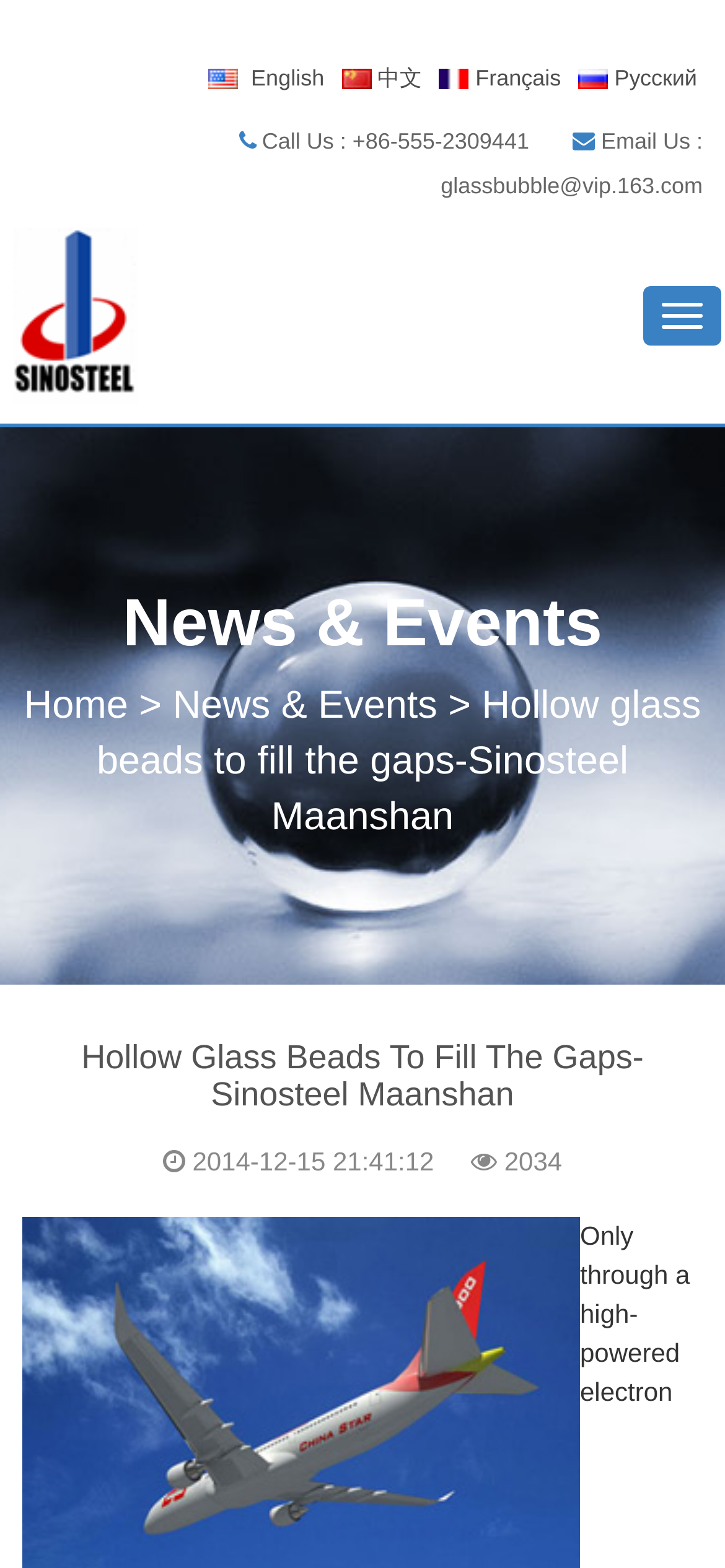Bounding box coordinates are given in the format (top-left x, top-left y, bottom-right x, bottom-right y). All values should be floating point numbers between 0 and 1. Provide the bounding box coordinate for the UI element described as: Français

[0.599, 0.041, 0.781, 0.058]